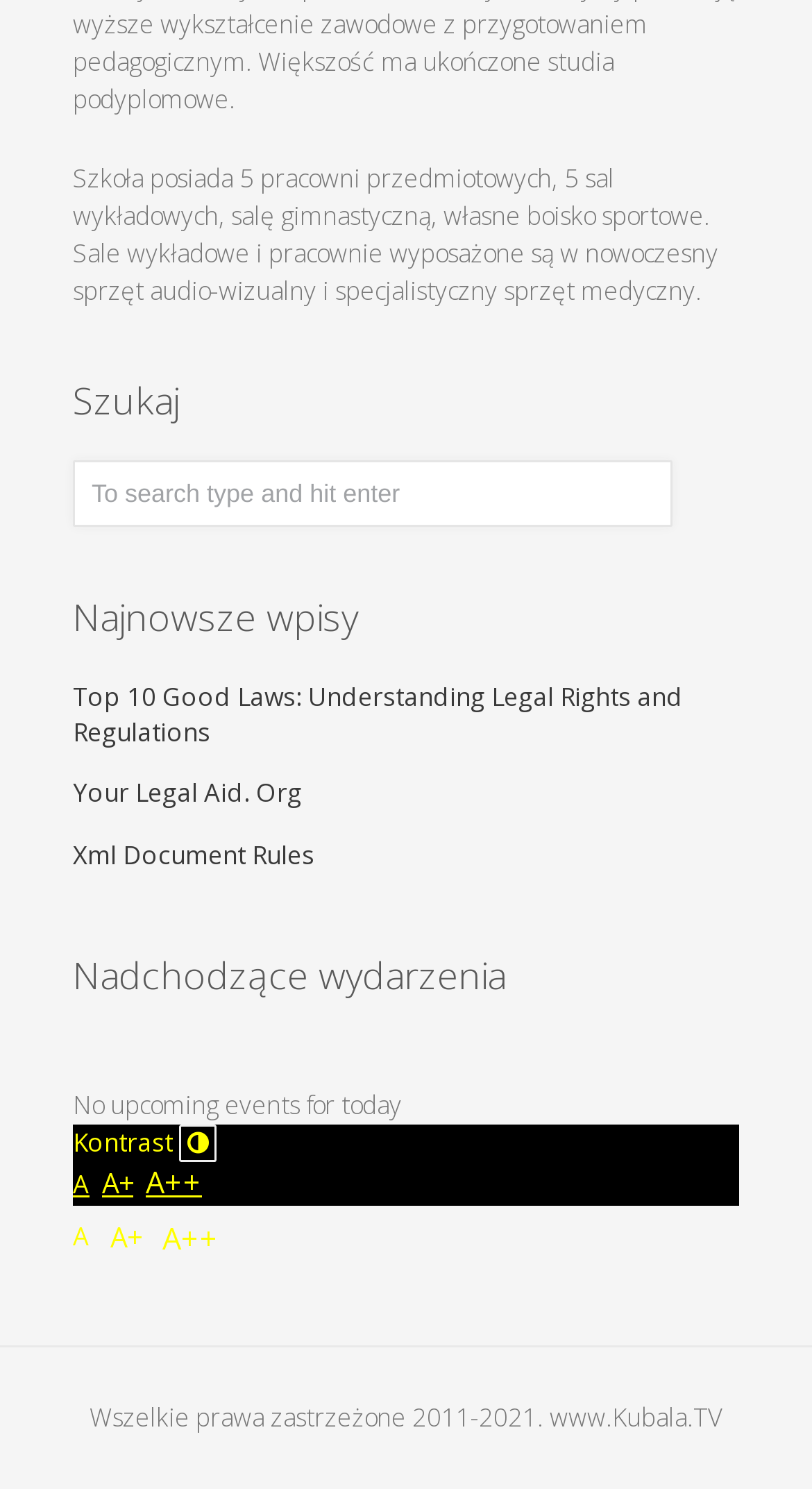Locate the bounding box coordinates of the item that should be clicked to fulfill the instruction: "Search for something".

[0.09, 0.309, 0.828, 0.354]